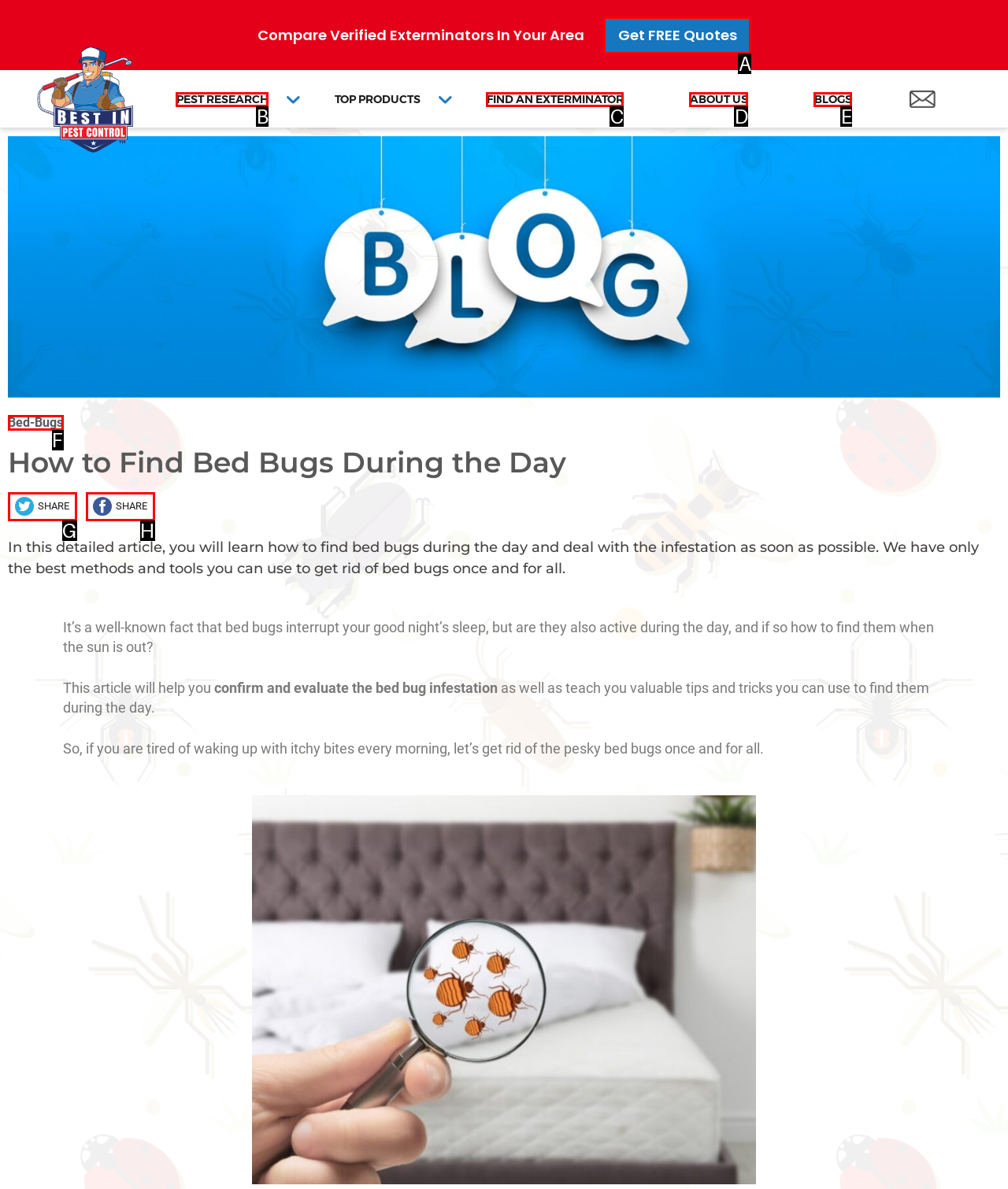Identify the UI element that corresponds to this description: Find an Exterminator
Respond with the letter of the correct option.

C